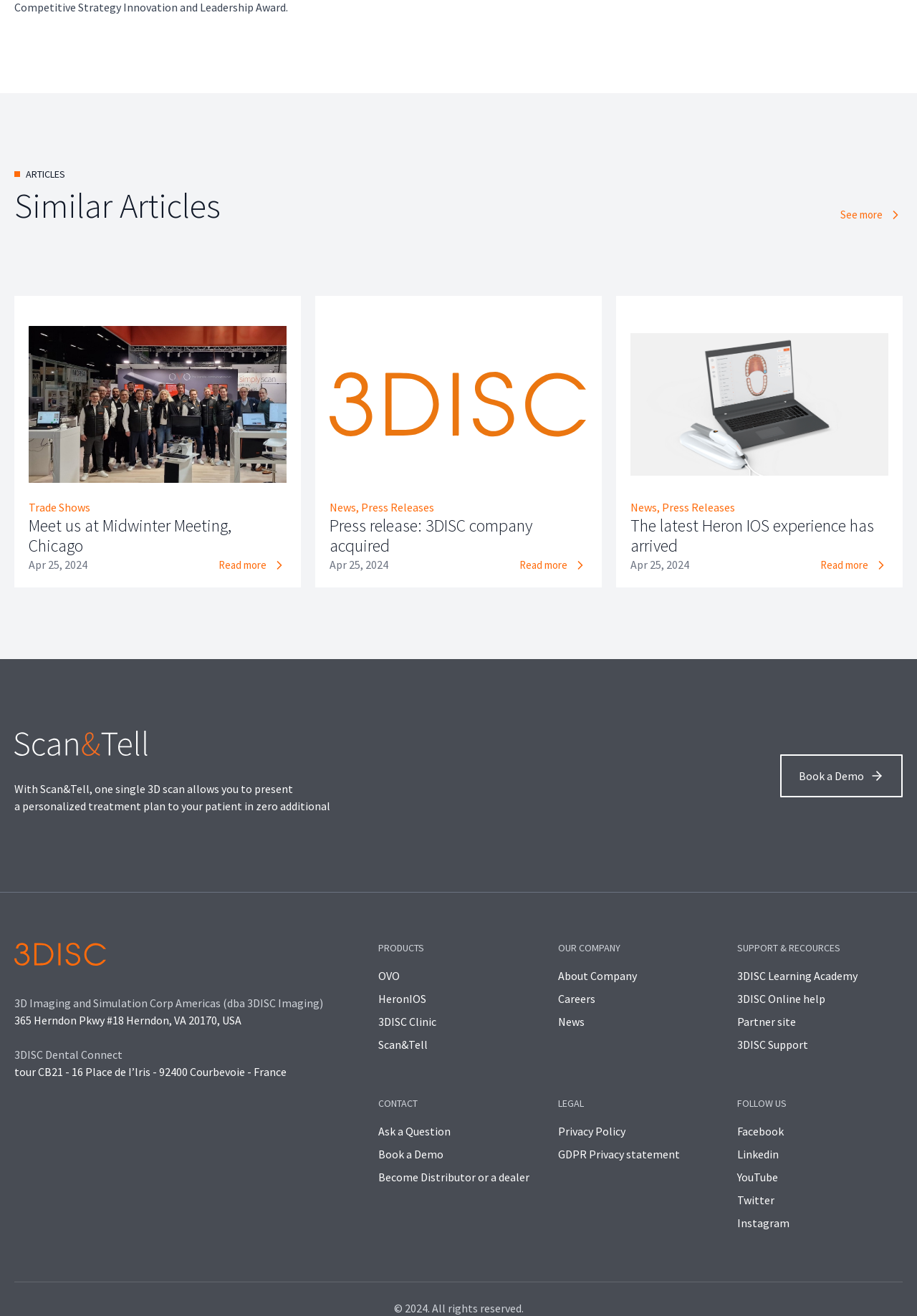From the webpage screenshot, identify the region described by Become Distributor or a dealer. Provide the bounding box coordinates as (top-left x, top-left y, bottom-right x, bottom-right y), with each value being a floating point number between 0 and 1.

[0.412, 0.888, 0.577, 0.901]